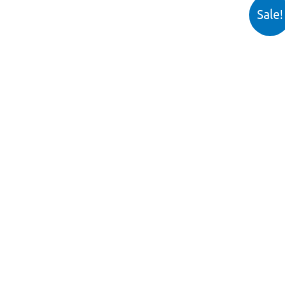Describe the image with as much detail as possible.

This image features the "Buy Finland Passport Template," highlighting a digital representation of the template itself. Prominently displayed within the image is a "Sale!" label, indicating a special promotion related to this product. The template is designed for individuals seeking to purchase high-quality documents for verification purposes. The product appears to be part of a larger collection that includes various passport template offerings, potentially aimed at enhancing online verification processes for services such as PayPal and eBay.